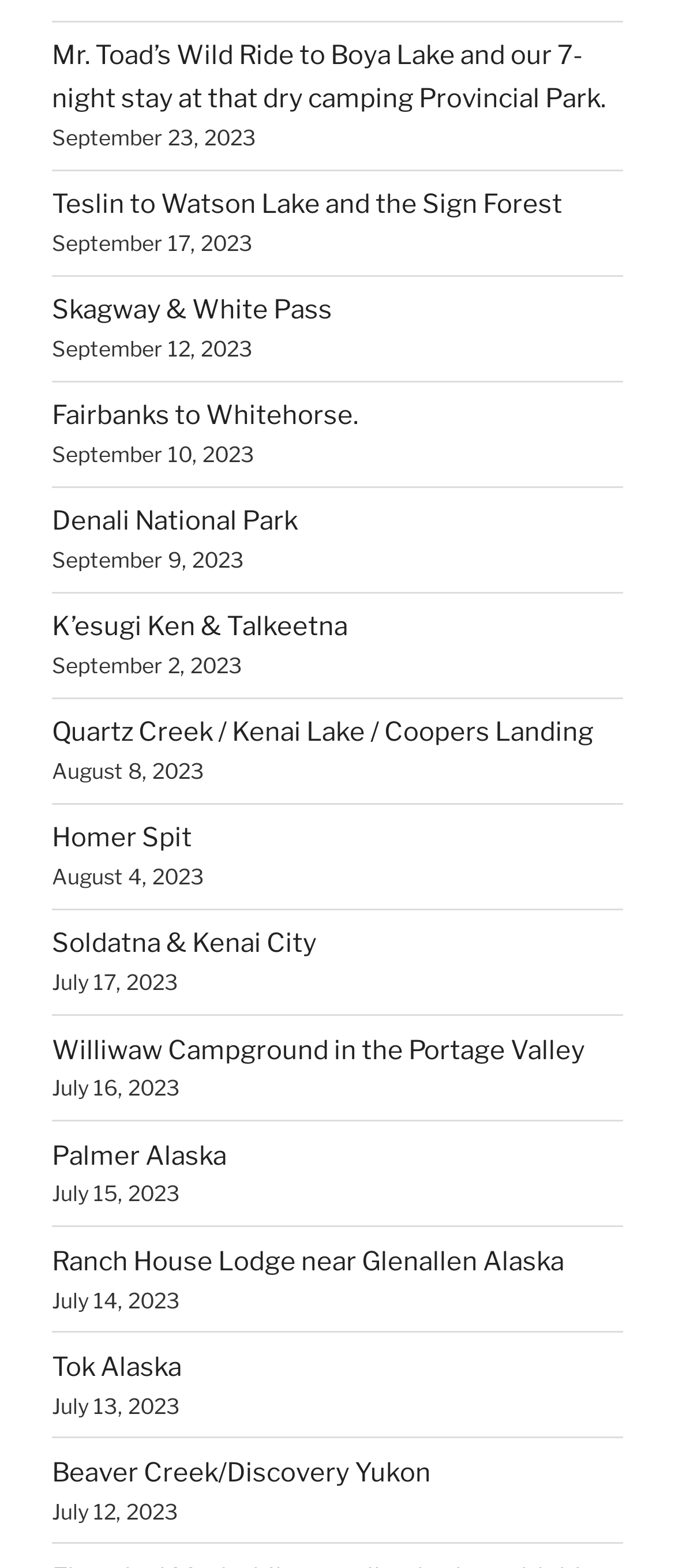Using the information in the image, give a comprehensive answer to the question: 
How many trips are described on this webpage?

By counting the number of links and corresponding dates on the webpage, I found that there are 19 trips described on this webpage.